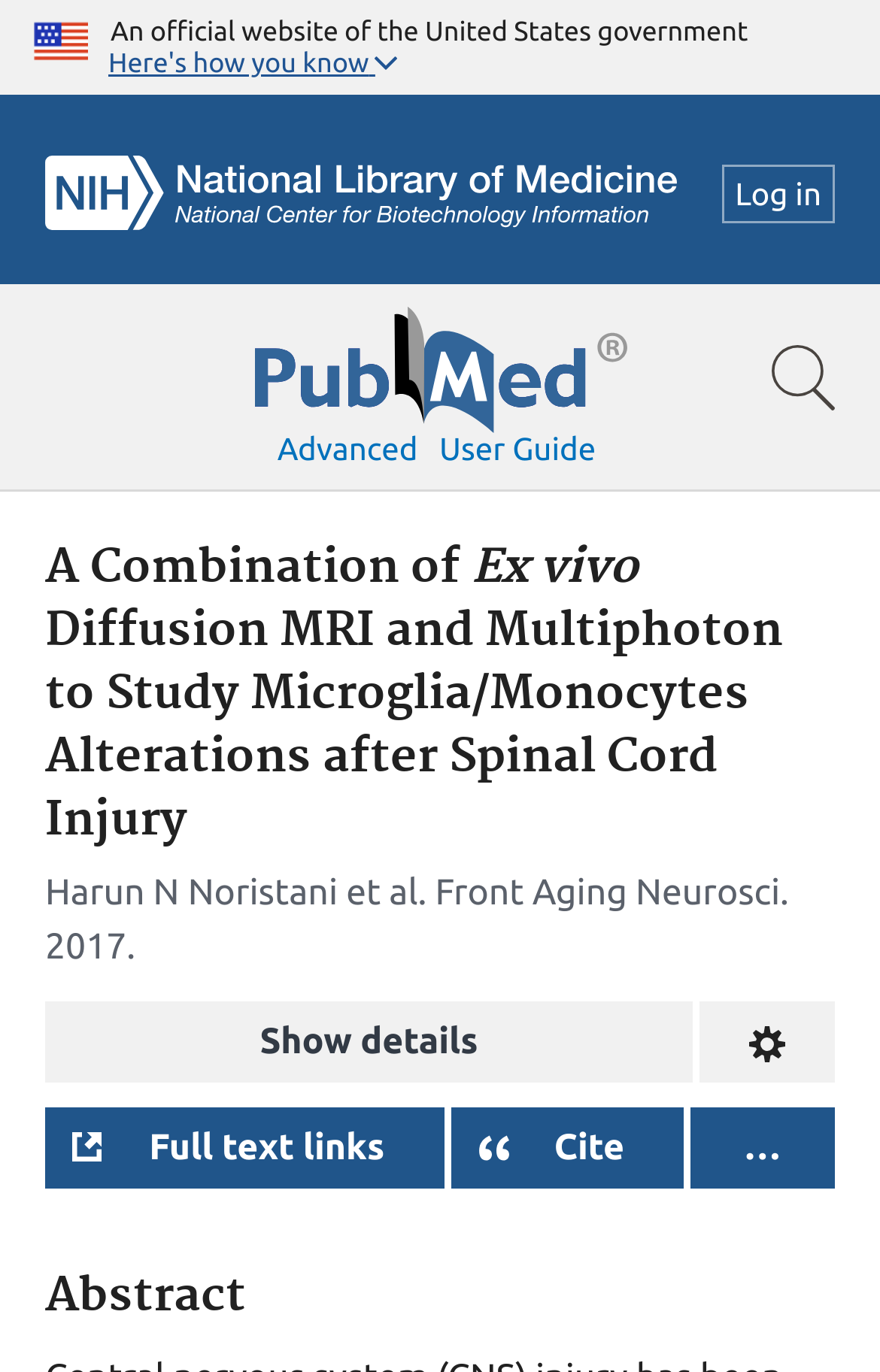Locate the bounding box coordinates of the element that should be clicked to execute the following instruction: "Show the full article details".

[0.051, 0.73, 0.787, 0.789]